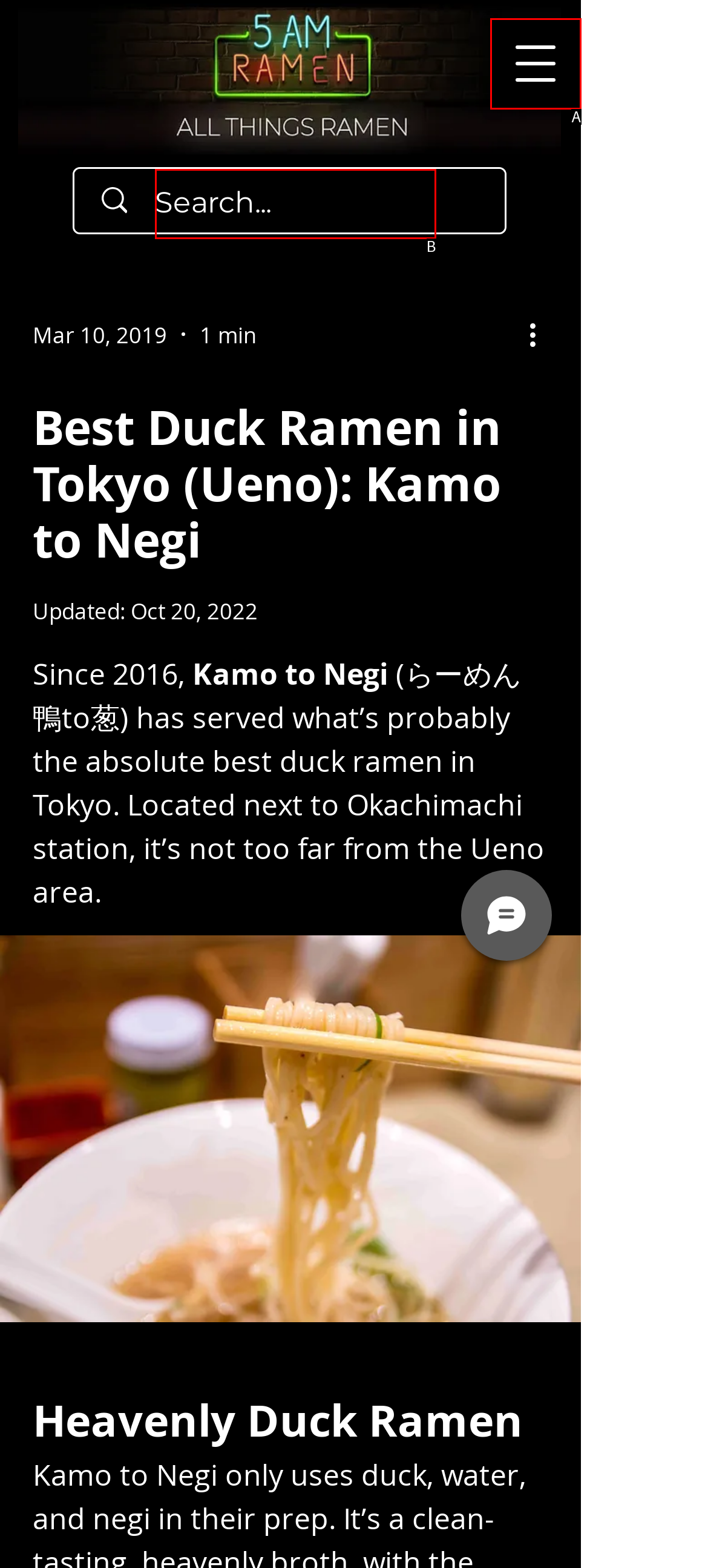Pick the HTML element that corresponds to the description: aria-label="Search..." name="q" placeholder="Search..."
Answer with the letter of the correct option from the given choices directly.

B